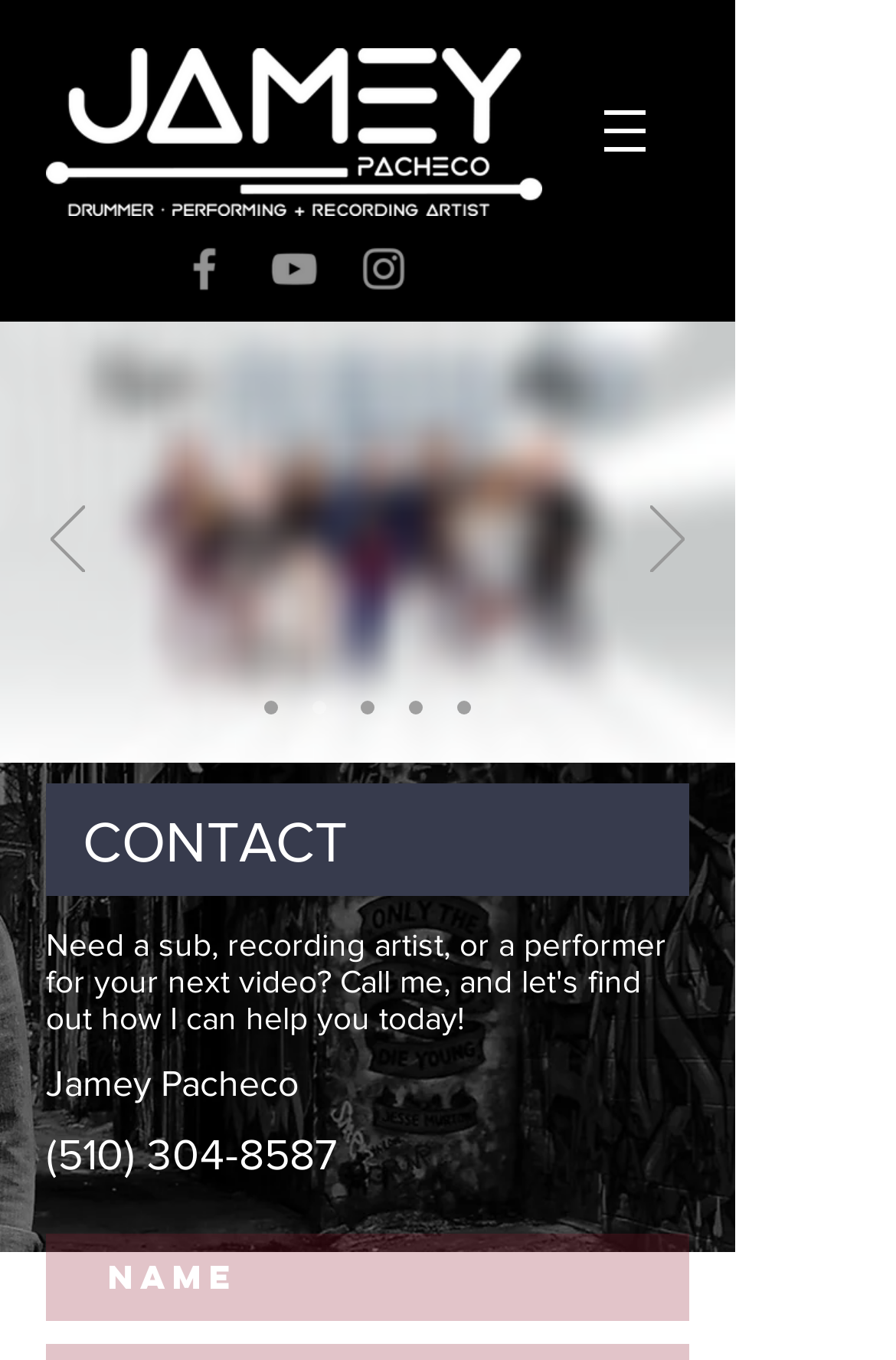Determine the bounding box coordinates for the element that should be clicked to follow this instruction: "Click the YouTube link". The coordinates should be given as four float numbers between 0 and 1, in the format [left, top, right, bottom].

[0.297, 0.177, 0.359, 0.218]